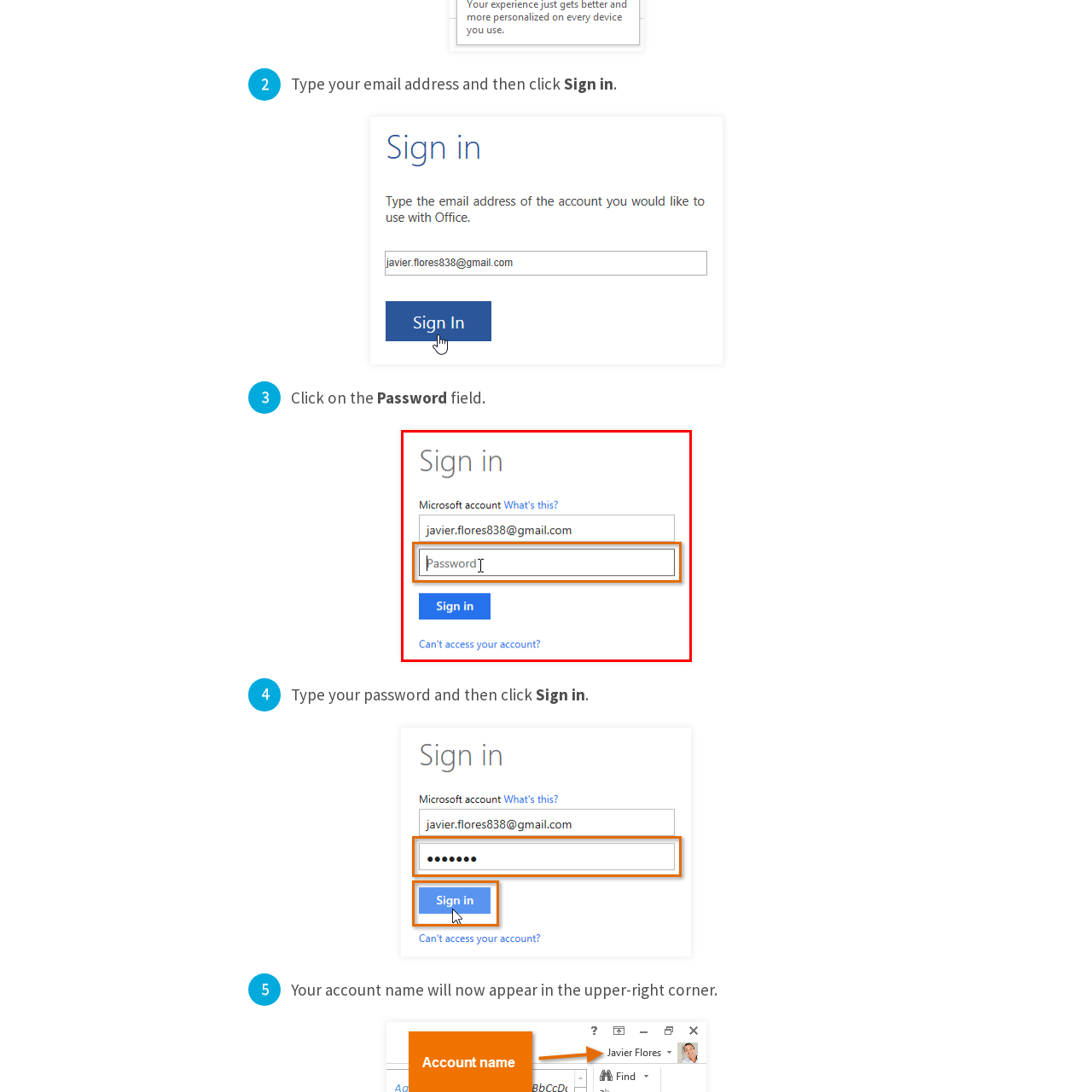What is the purpose of the link below the 'Sign in' button?
Examine the visual content inside the red box and reply with a single word or brief phrase that best answers the question.

offering assistance